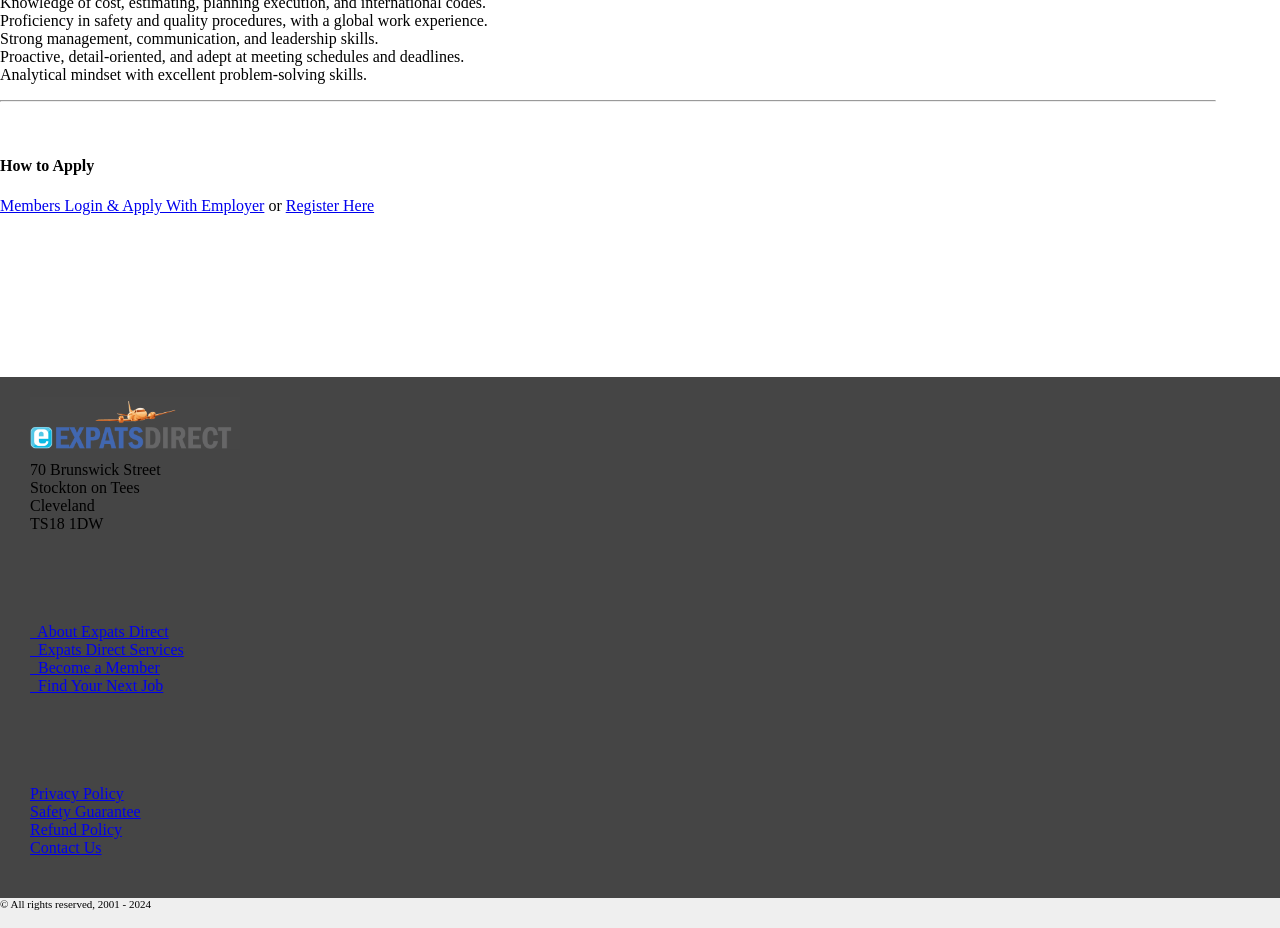Find the bounding box coordinates of the clickable area required to complete the following action: "Click 'Contact Us'".

[0.023, 0.904, 0.079, 0.922]